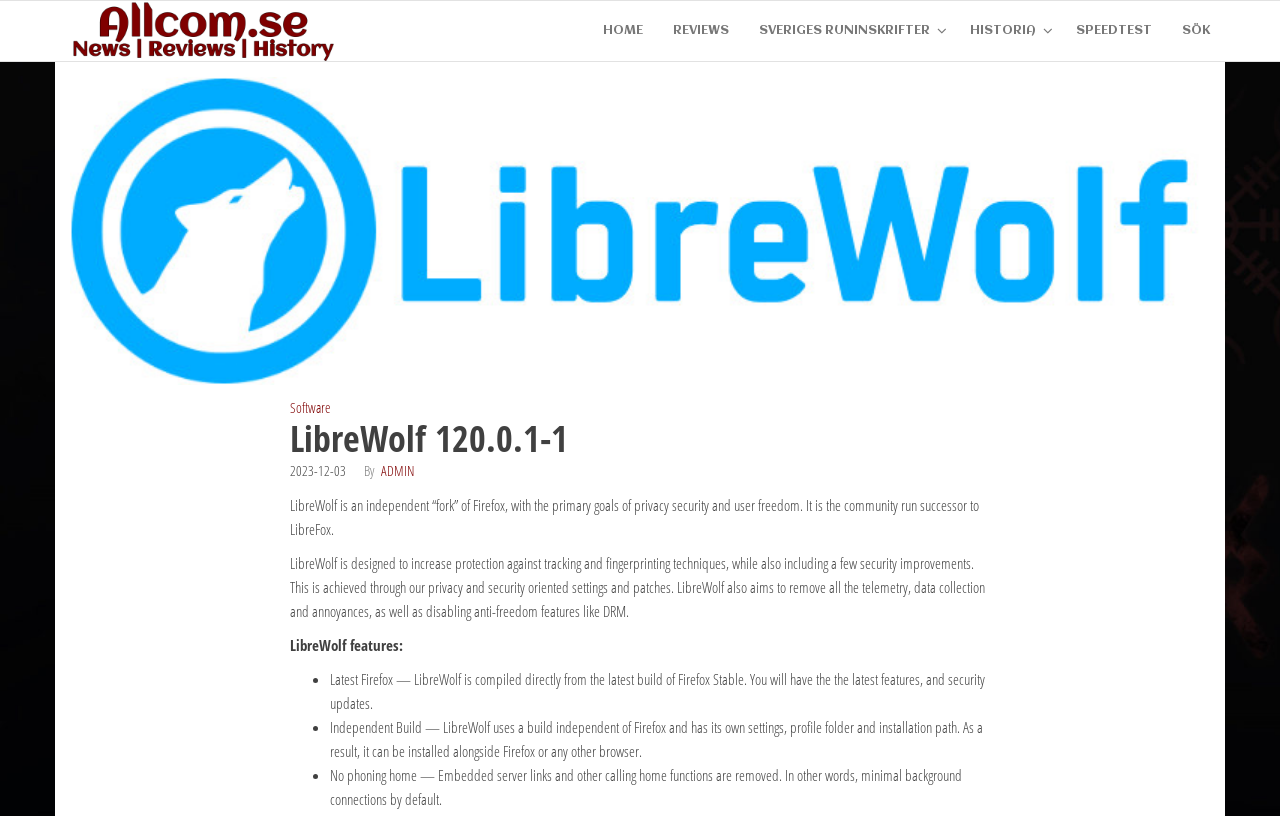How many features of LibreWolf are listed?
Examine the image closely and answer the question with as much detail as possible.

By examining the webpage content, I found three bullet points that describe the features of LibreWolf, namely 'Latest Firefox', 'Independent Build', and 'No phoning home'.